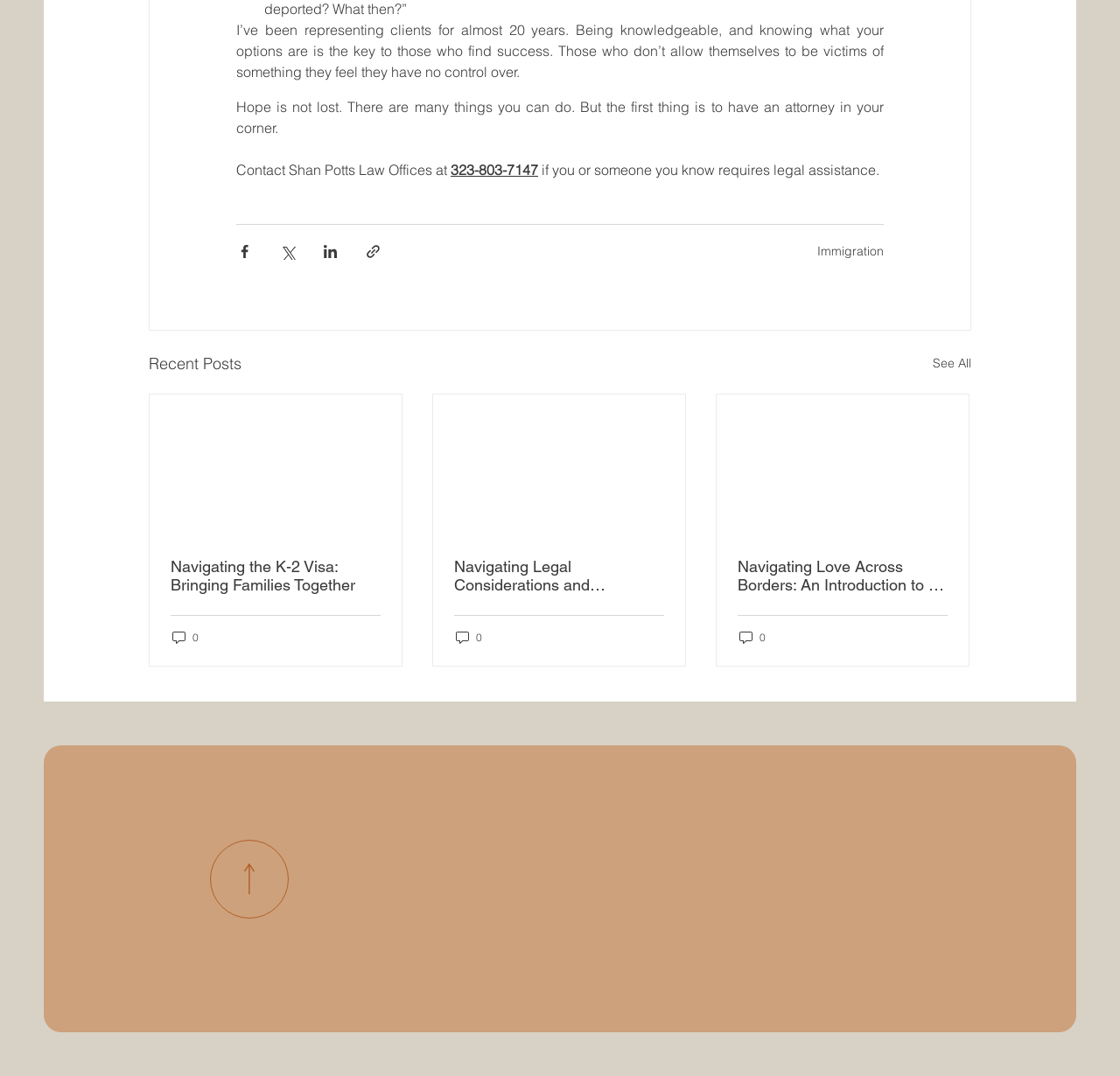Determine the bounding box coordinates of the UI element described by: "Free Legal Consultation".

[0.622, 0.738, 0.742, 0.752]